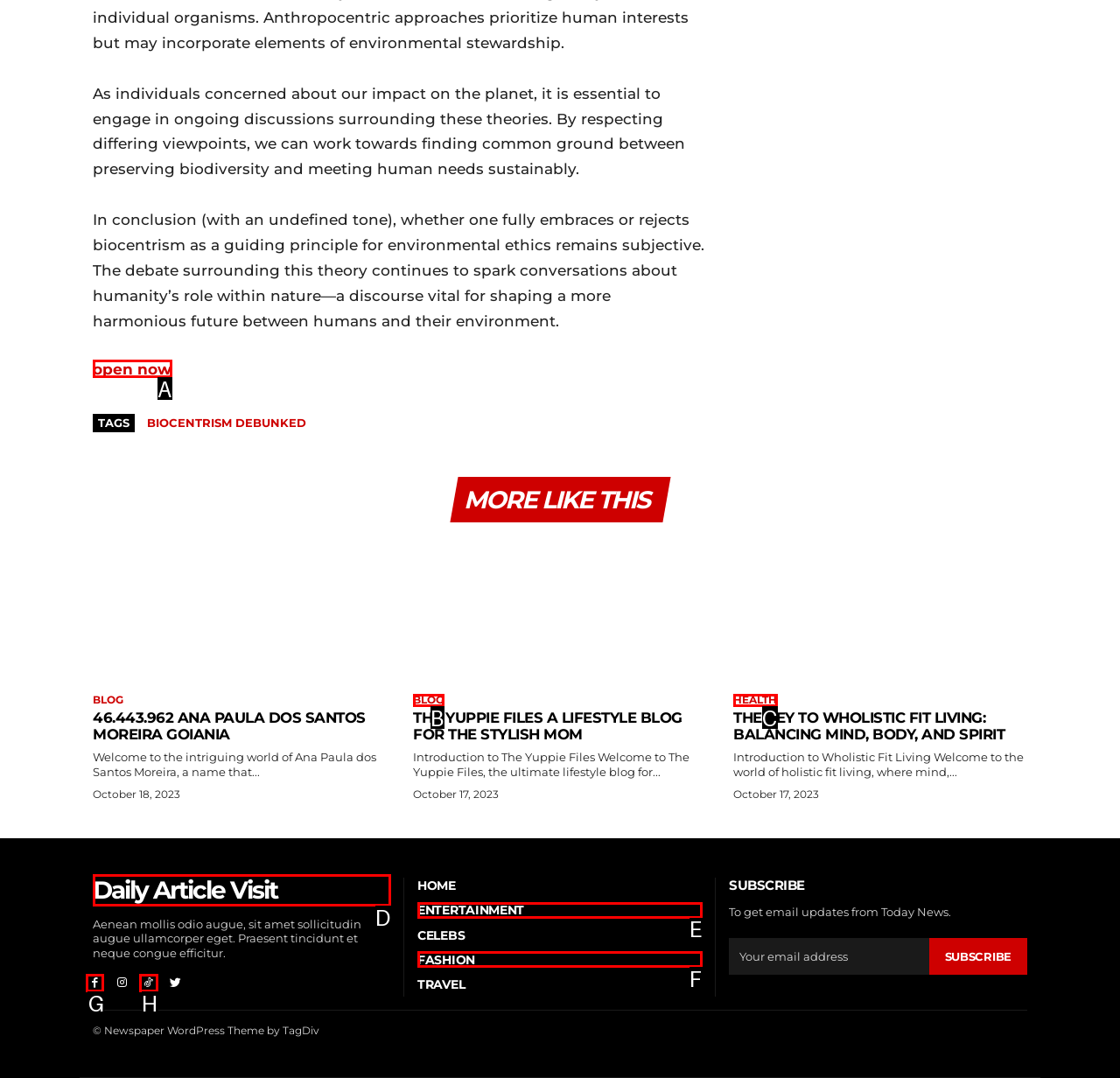Select the option that corresponds to the description: Daily Article Visit
Respond with the letter of the matching choice from the options provided.

D